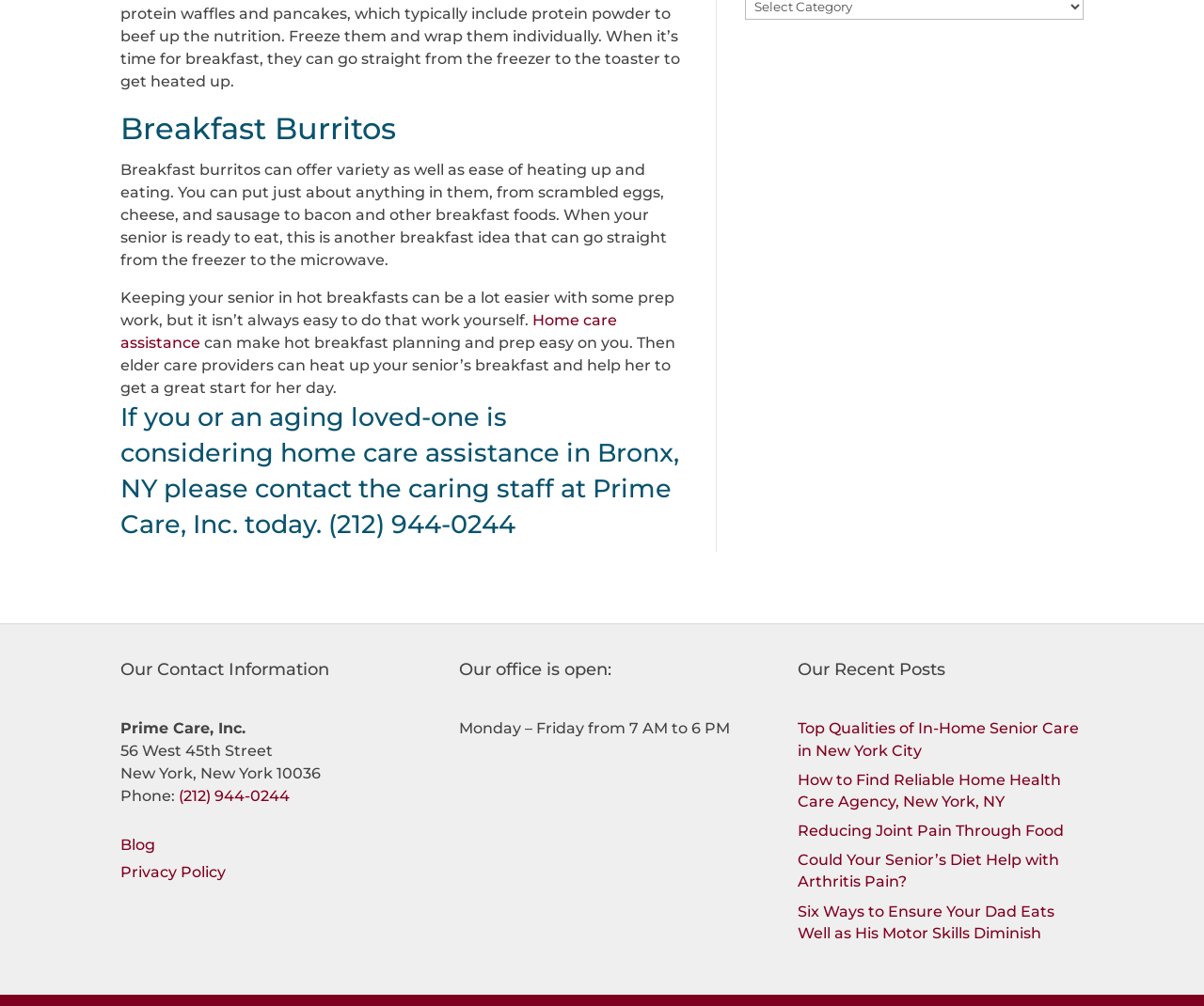Please find the bounding box coordinates of the element that you should click to achieve the following instruction: "Click 'Home care assistance'". The coordinates should be presented as four float numbers between 0 and 1: [left, top, right, bottom].

[0.1, 0.31, 0.512, 0.35]